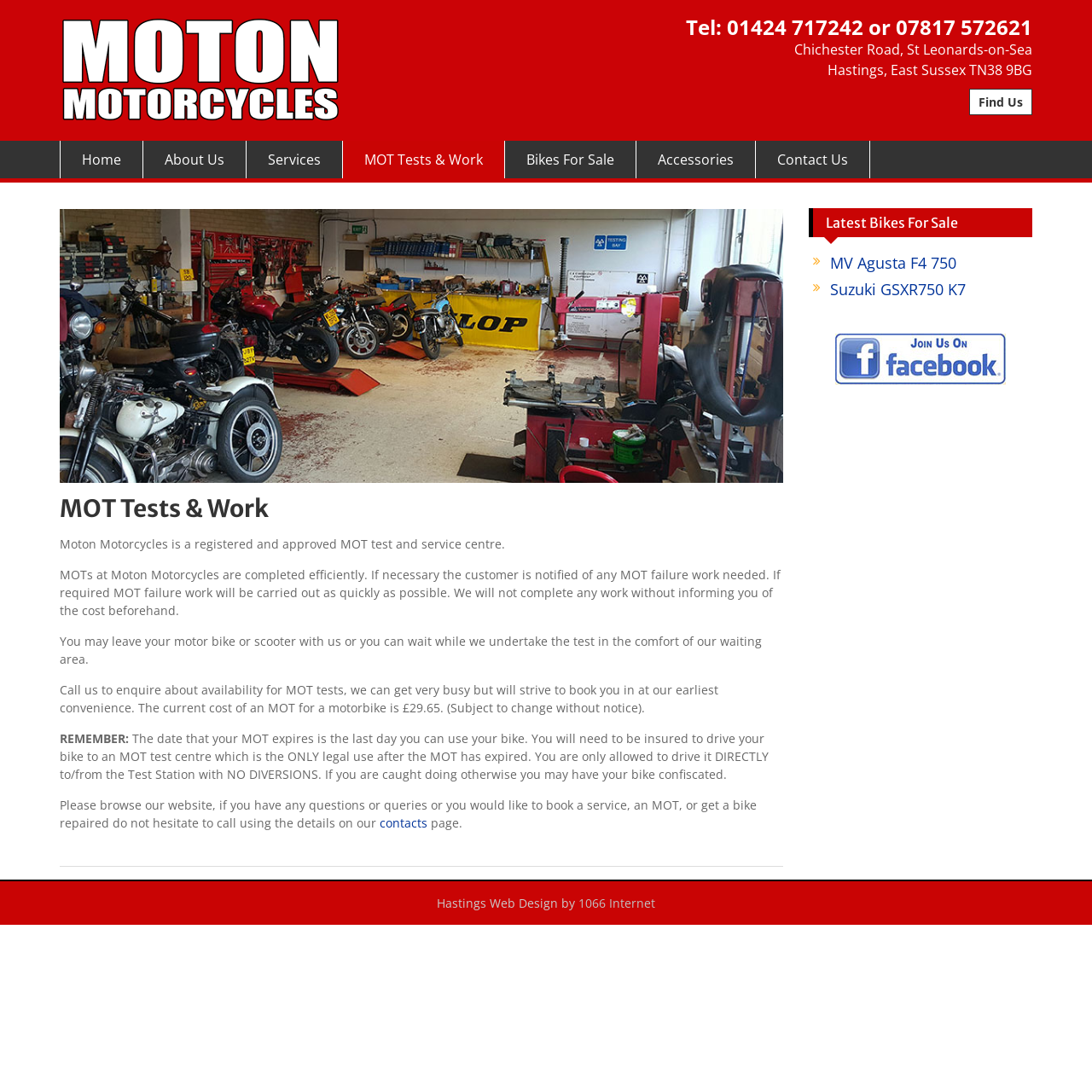Could you please study the image and provide a detailed answer to the question:
What is the cost of an MOT for a motorbike?

I found the cost of an MOT for a motorbike by reading the text in the main content section of the webpage. The text states 'The current cost of an MOT for a motorbike is £29.65. (Subject to change without notice).'.